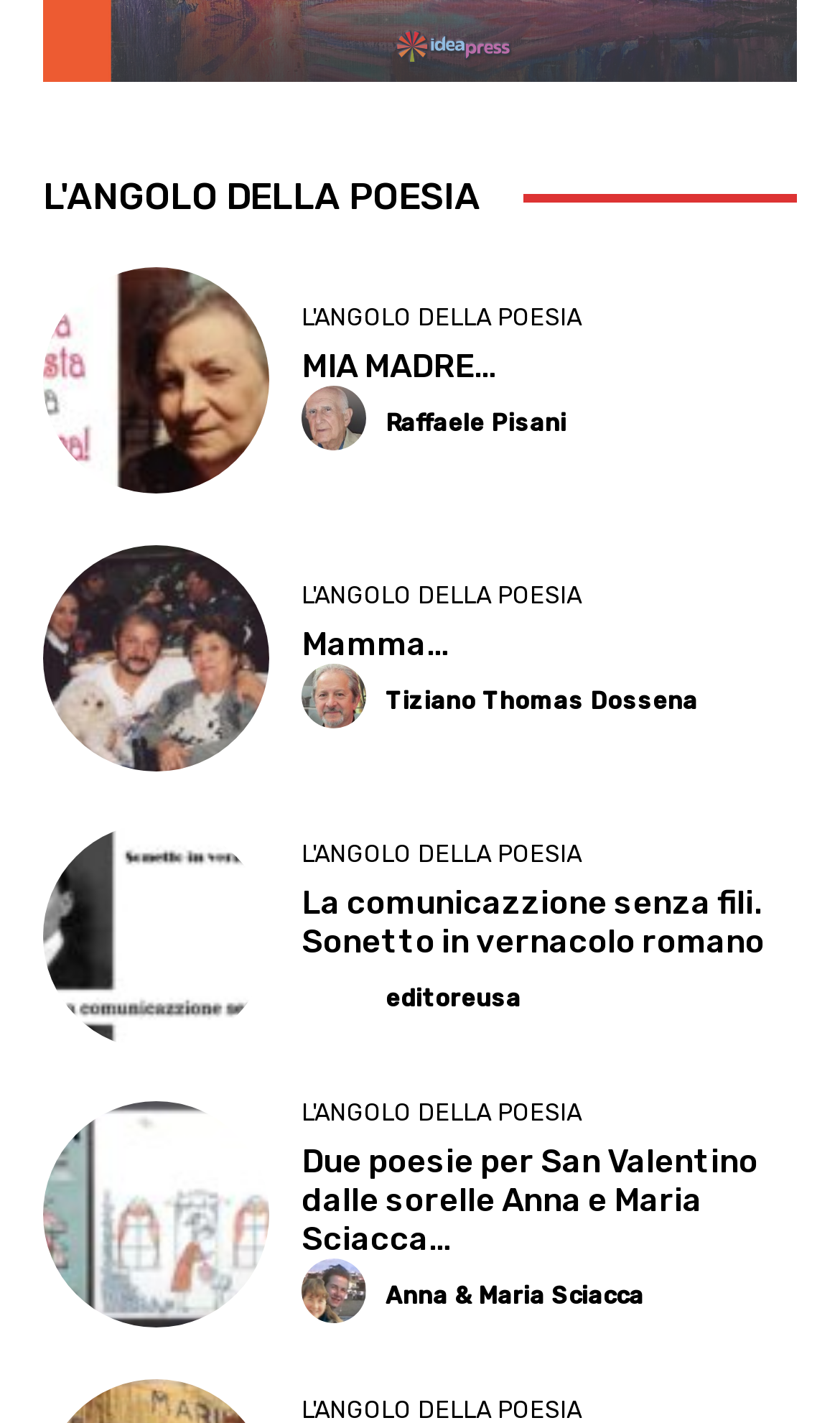Provide a one-word or short-phrase response to the question:
How many authors have their photos displayed?

4